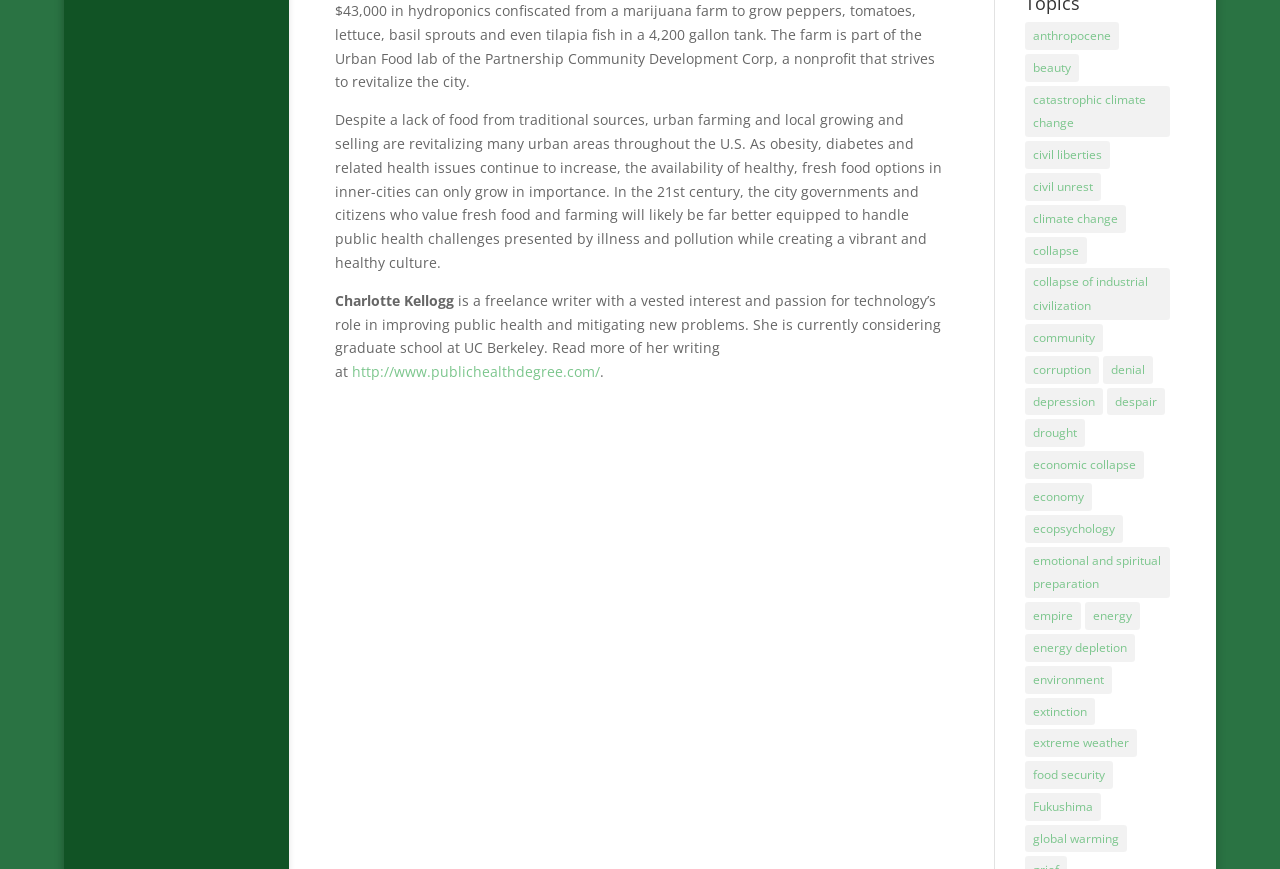Find the bounding box coordinates of the element to click in order to complete the given instruction: "read more about Charlotte Kellogg."

[0.262, 0.335, 0.735, 0.439]